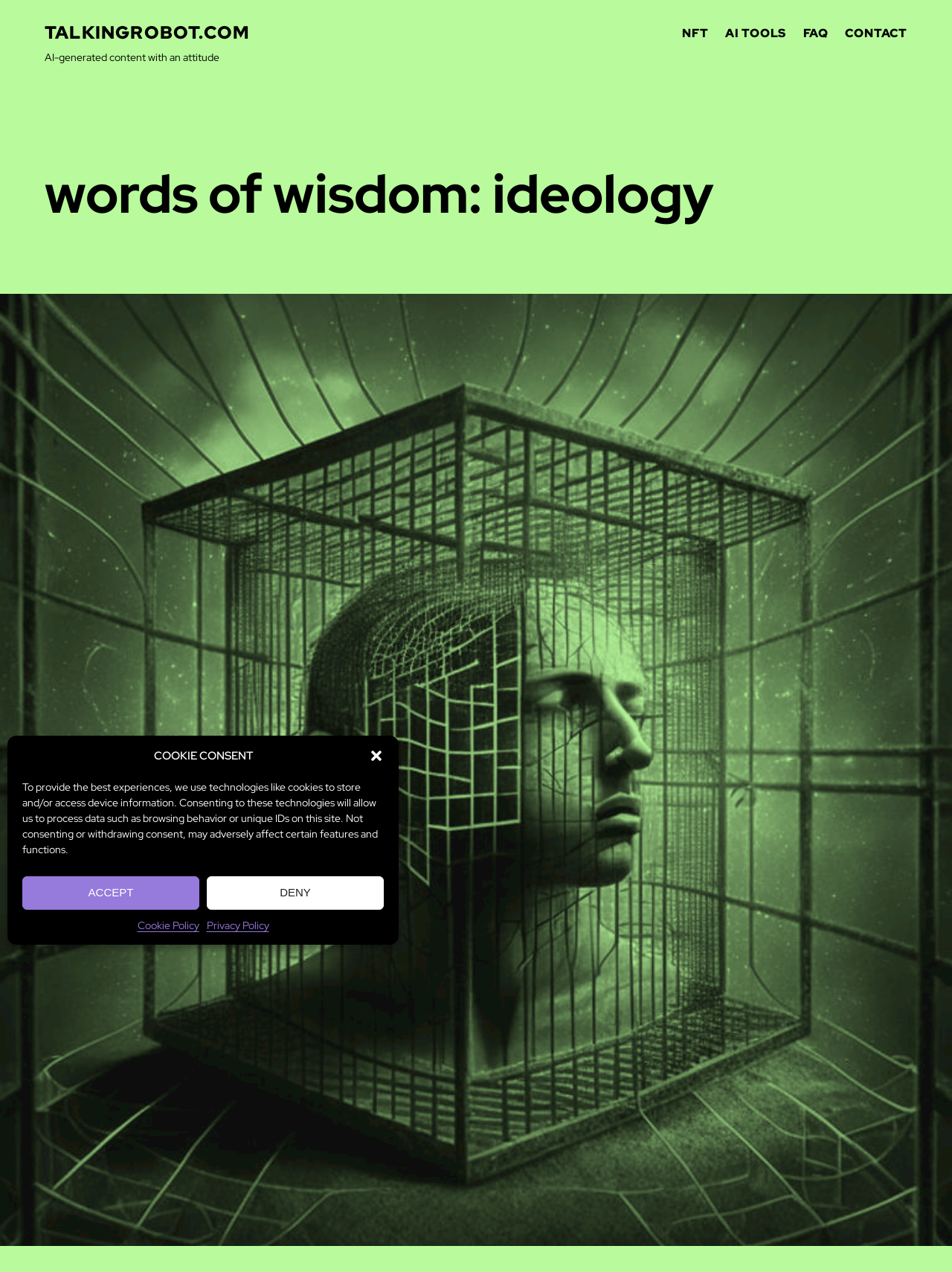Can you specify the bounding box coordinates of the area that needs to be clicked to fulfill the following instruction: "Share the post"?

None